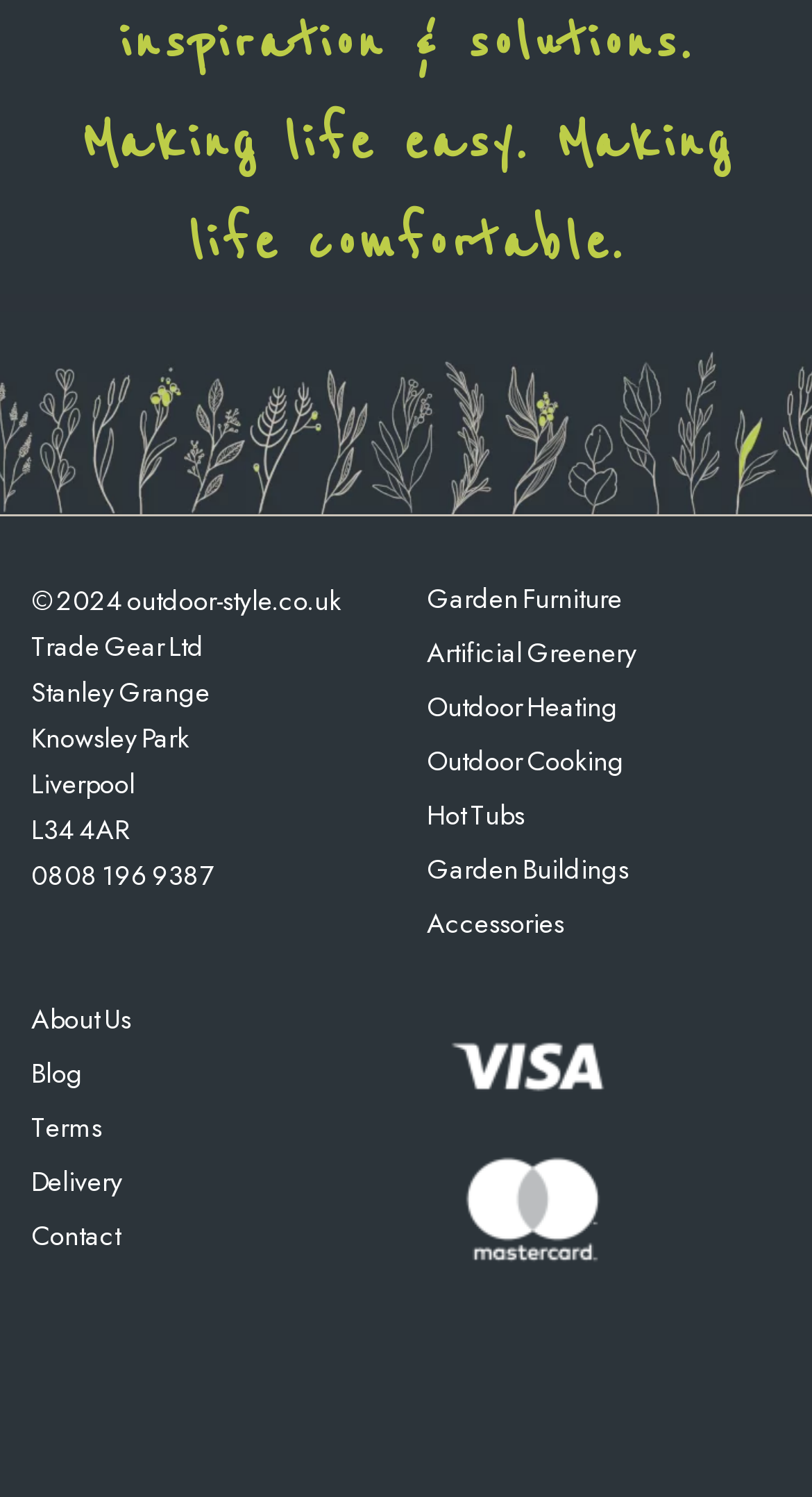Identify and provide the bounding box coordinates of the UI element described: "The Home Improving". The coordinates should be formatted as [left, top, right, bottom], with each number being a float between 0 and 1.

None